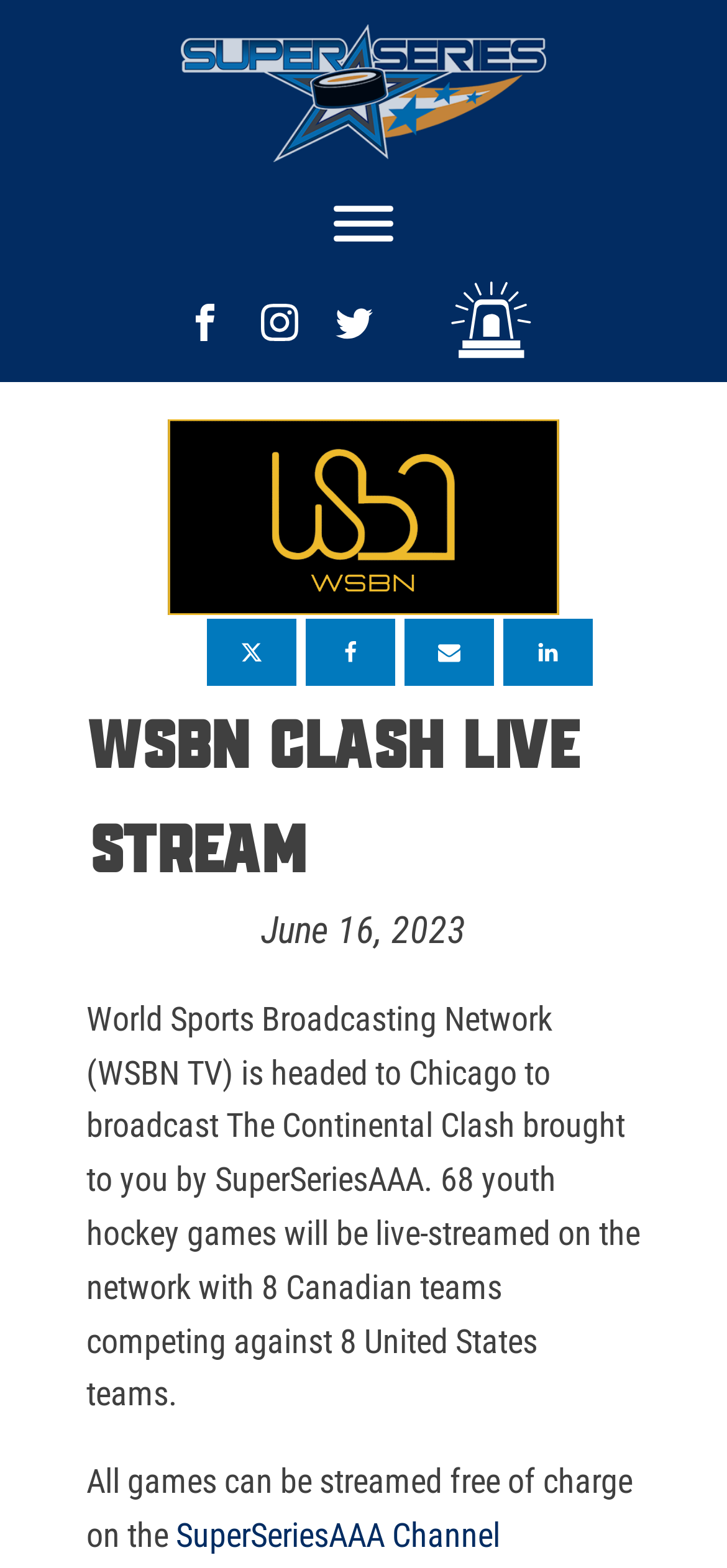Identify the bounding box coordinates of the clickable region required to complete the instruction: "Visit our Facebook page". The coordinates should be given as four float numbers within the range of 0 and 1, i.e., [left, top, right, bottom].

[0.231, 0.181, 0.333, 0.229]